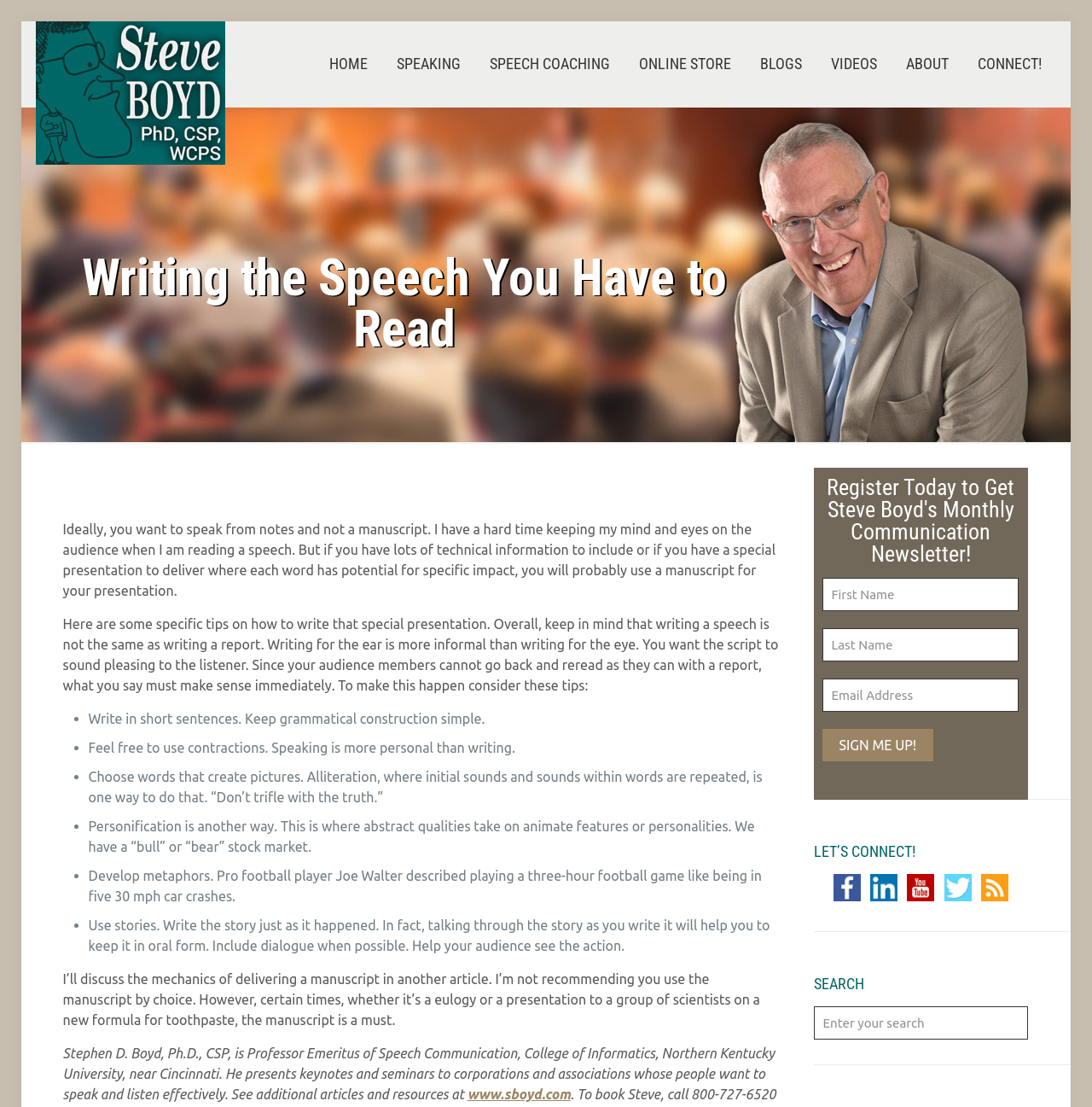Provide a short answer using a single word or phrase for the following question: 
What is the purpose of the manuscript in a speech?

For technical information or special presentations